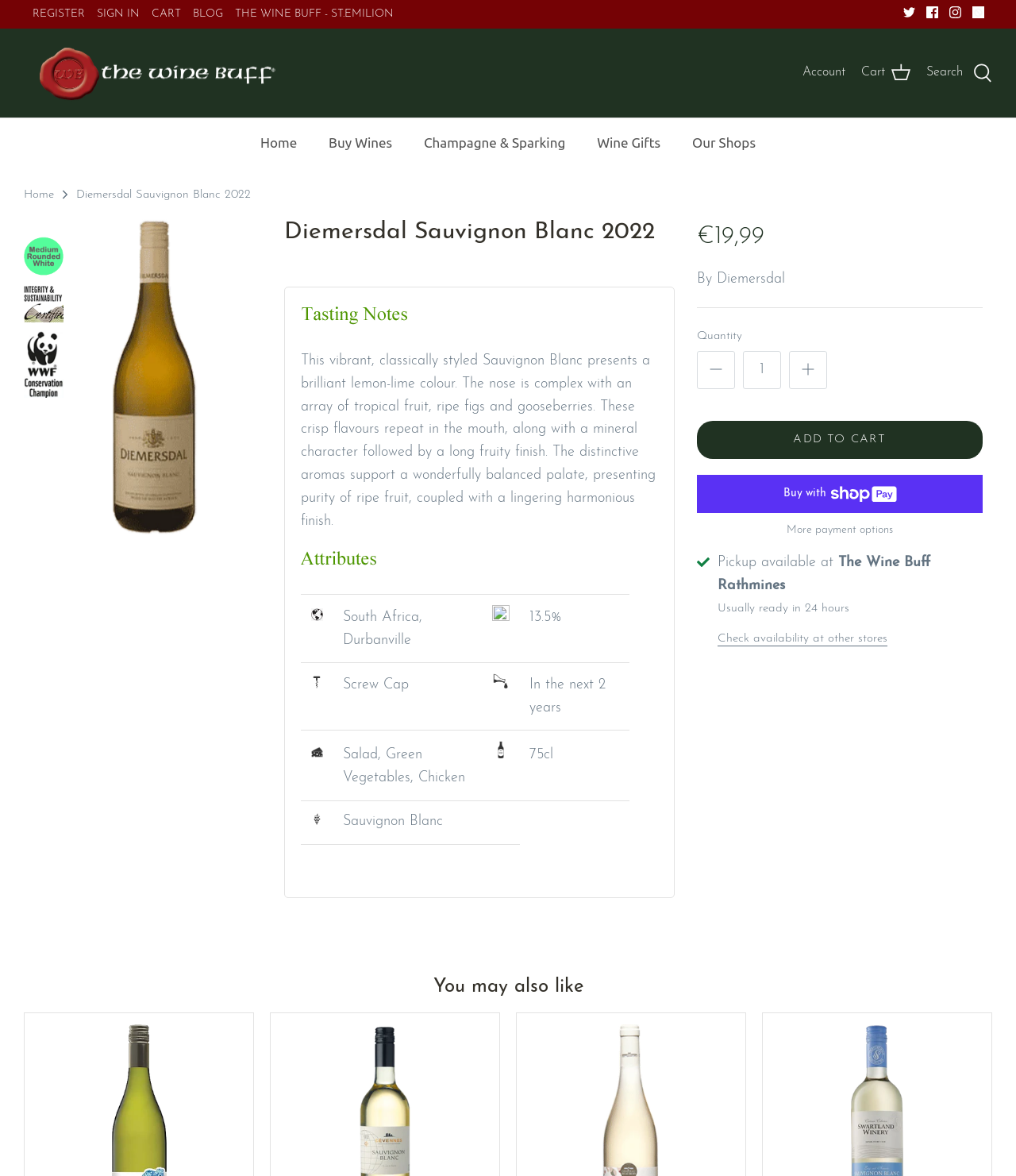Please find the bounding box coordinates of the element that needs to be clicked to perform the following instruction: "Click the 'ADD TO CART' button". The bounding box coordinates should be four float numbers between 0 and 1, represented as [left, top, right, bottom].

[0.686, 0.358, 0.967, 0.39]